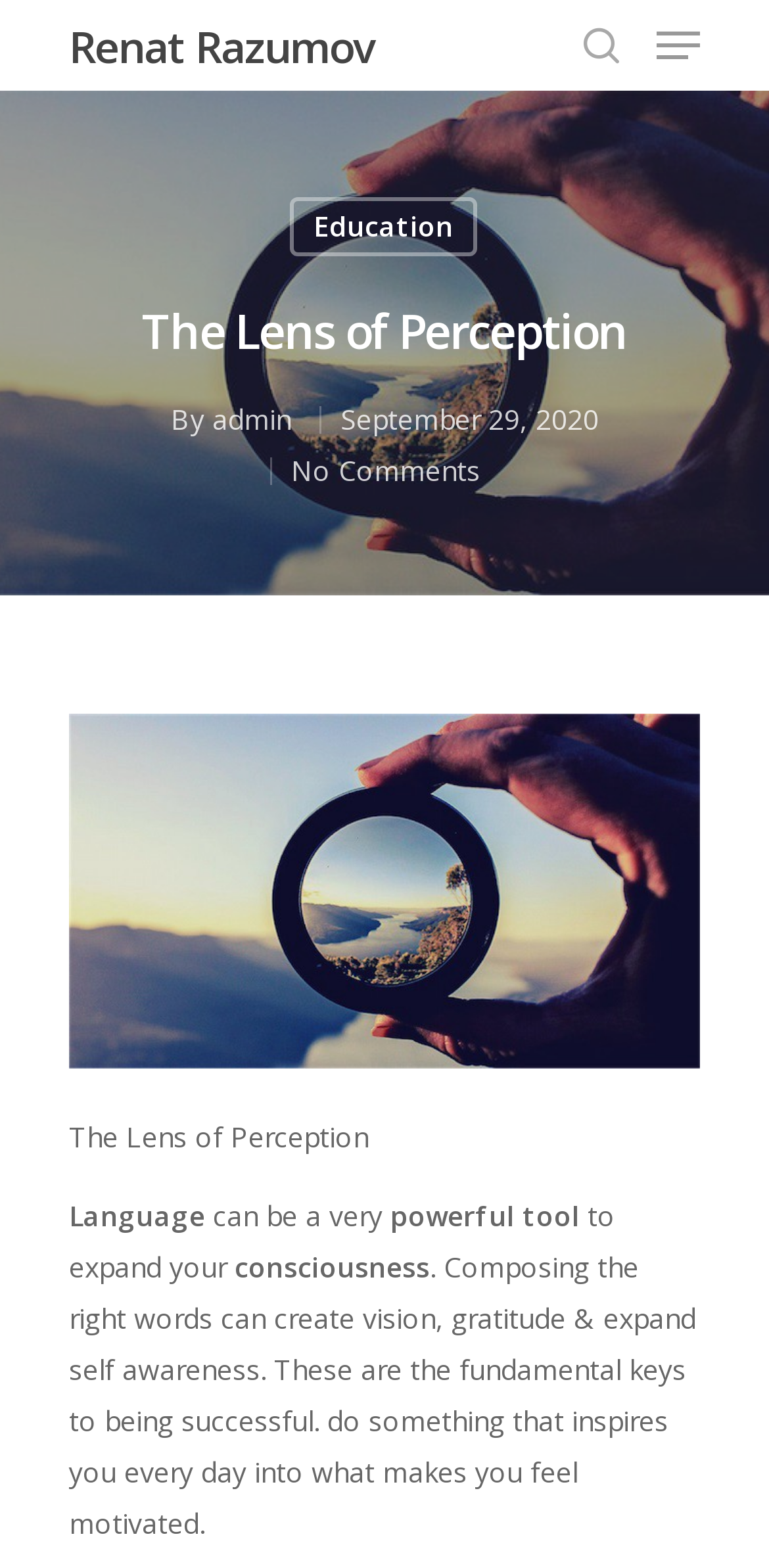What is the caption of the figure?
Examine the webpage screenshot and provide an in-depth answer to the question.

The caption of the figure can be found by looking at the figcaption element which contains the text 'The Lens of Perception'.